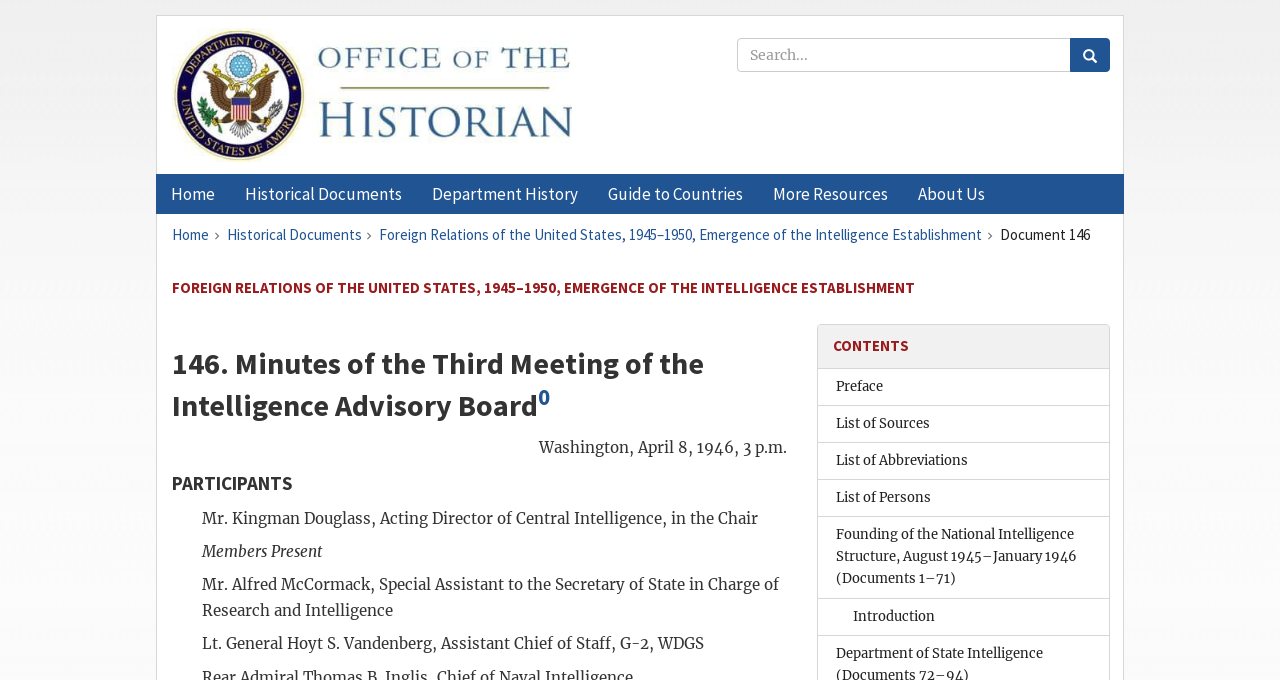Determine the bounding box coordinates for the clickable element to execute this instruction: "Go to the Office of the Historian homepage". Provide the coordinates as four float numbers between 0 and 1, i.e., [left, top, right, bottom].

[0.134, 0.041, 0.552, 0.239]